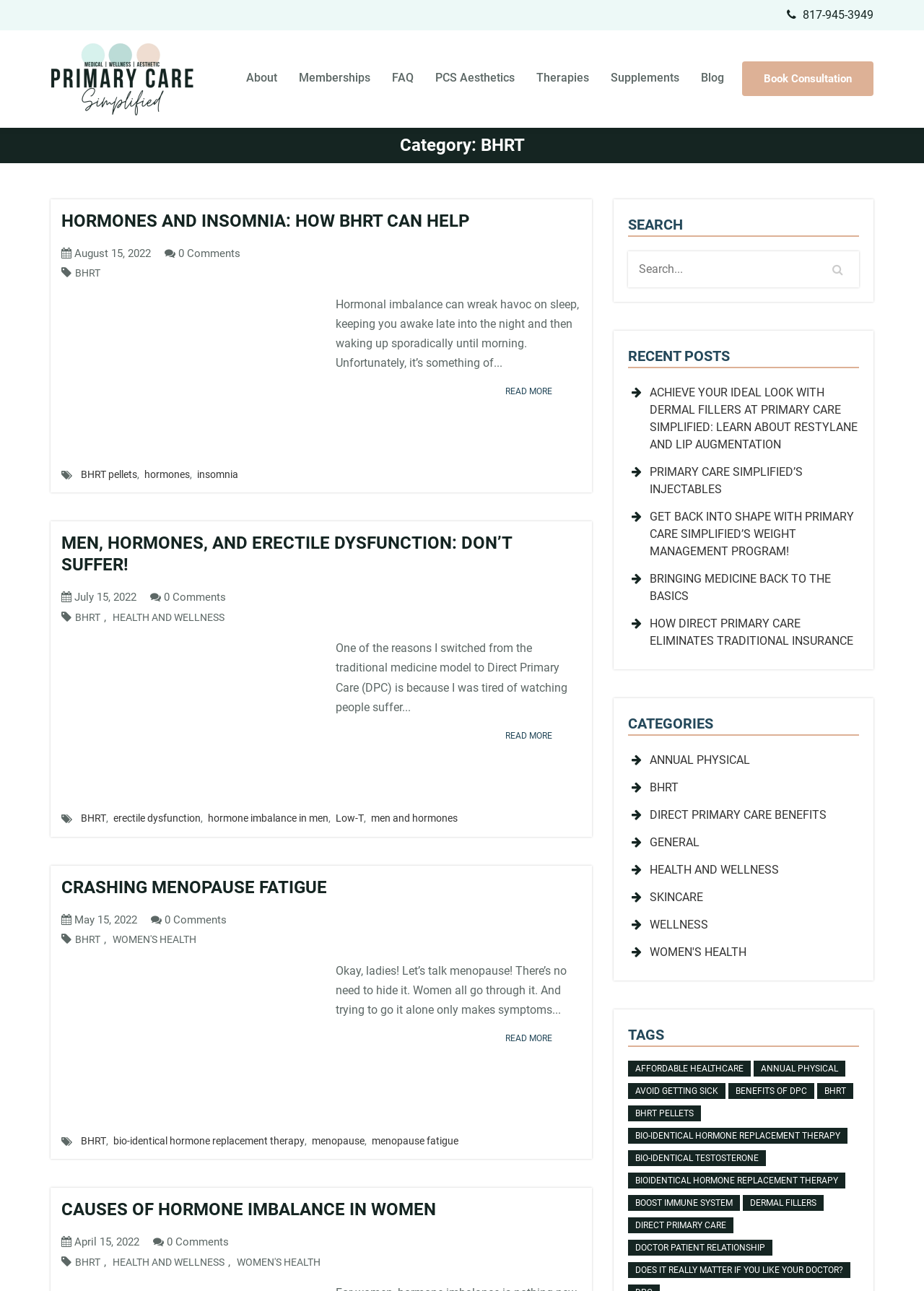How many recent posts are listed?
Kindly offer a detailed explanation using the data available in the image.

I counted the number of links under the 'RECENT POSTS' heading, and there are 5 recent posts listed.